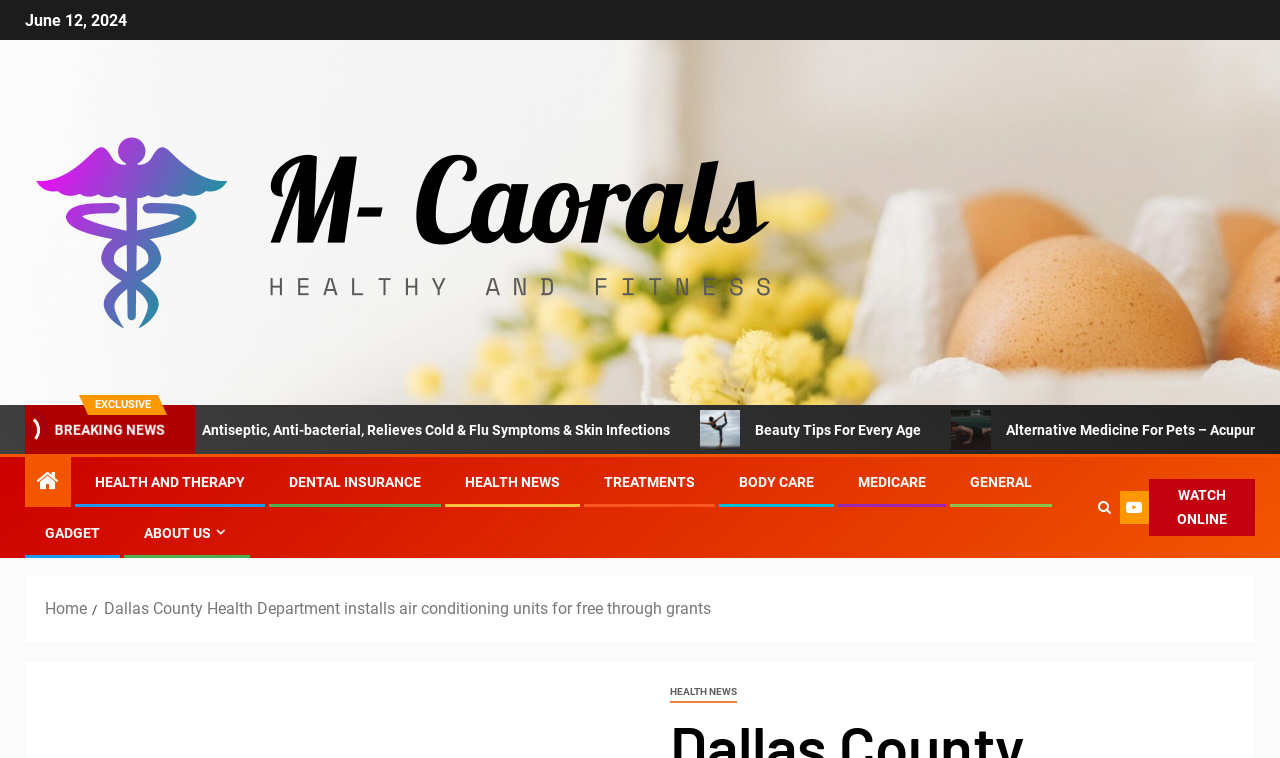What is the last link in the breadcrumb navigation?
Examine the screenshot and reply with a single word or phrase.

Dallas County Health Department installs air conditioning units for free through grants